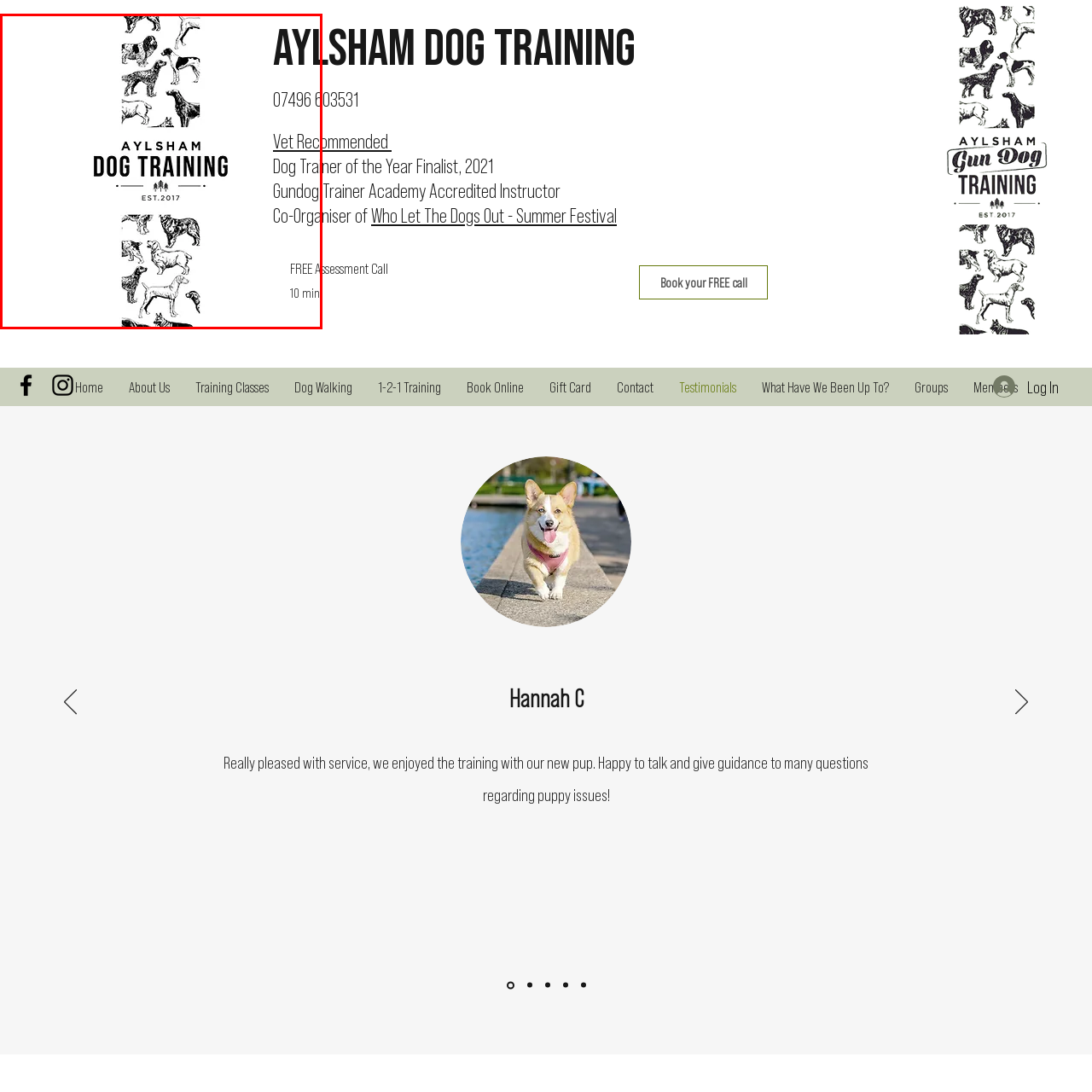Generate a detailed description of the content found inside the red-outlined section of the image.

The image showcases the branding for "Aylsham Dog Training," featuring a sleek and modern layout that emphasizes their services. At the top, the name "AYLSHAM" is prominently displayed in bold lettering, followed by "DOG TRAINING," which emphasizes the organization's focus. The logo is surrounded by stylized illustrations of various dog breeds, highlighting their expertise in dog training. Below the main text, contact information, including a phone number (07496 603531), suggests direct communication for potential clients. Further details include phrases like "Vet Recommended," "Dog Trainer of the Year Finalist, 2021," and "Gundog Trainer Academy Accredited Instructor," underscoring their credentials and the quality of service offered. Additionally, the promotional note about a "FREE Assessment Call" suggests an approachable way for new clients to engage, enhancing the organization's appeal.